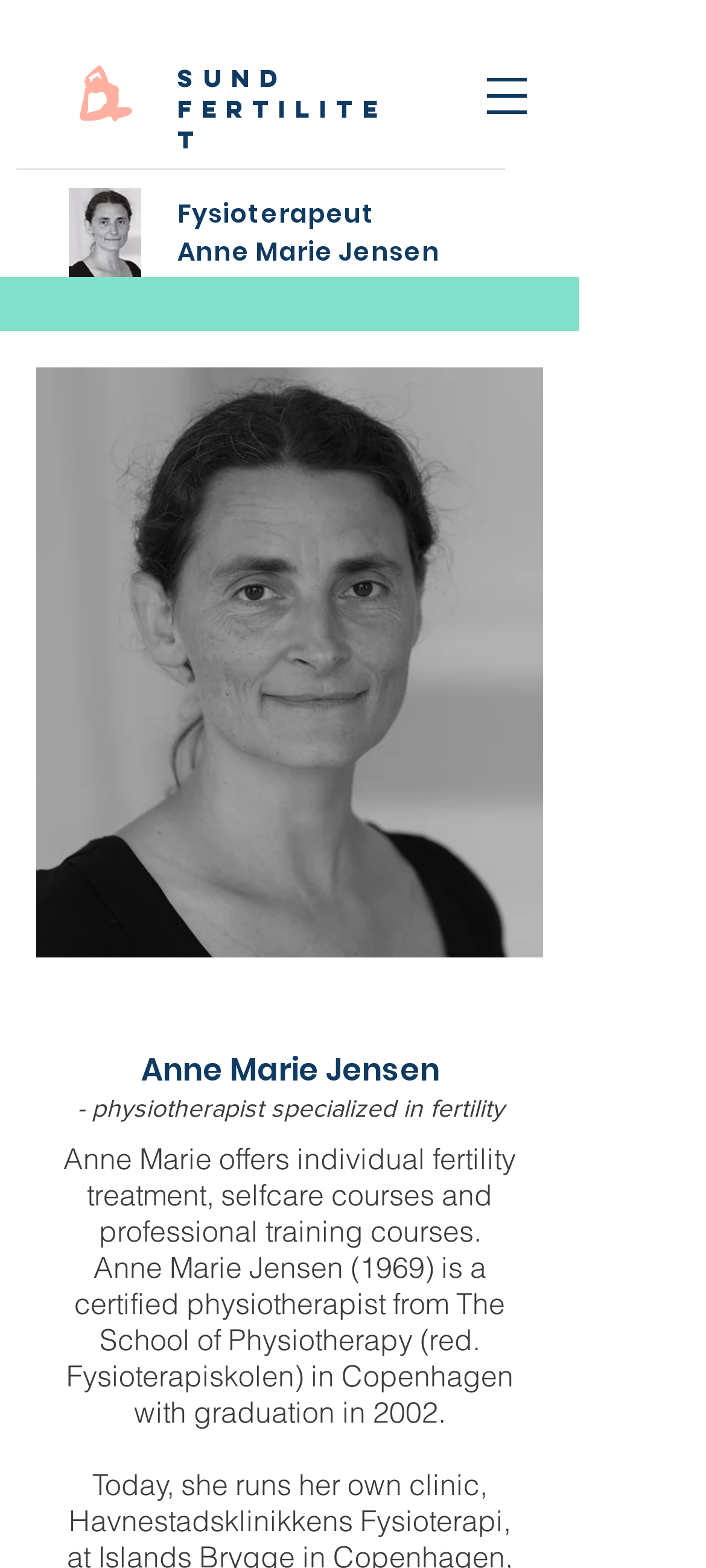Provide a comprehensive description of the webpage.

The webpage is about treatments related to fertility, specifically highlighting the services of Anne Marie Jensen, a physiotherapist specialized in fertility. 

At the top right corner, there is a button to open a navigation menu. Below it, there are two headings, "Fysioterapeut" and "Anne Marie Jensen", which are positioned side by side. 

On the left side, there is a link and an image of a book, "Fertilitets Bog12680_edited.jpg", which is also a link. 

The main content of the page is divided into two sections. The first section has a heading "Treatments" and a subheading "Individual therapy". Below these headings, there is a large image of the same book, "Fertilitets Bog12680_edited.jpg". 

The second section is about Anne Marie Jensen, with three paragraphs of text describing her background, services, and qualifications. The text is positioned below the image of the book.